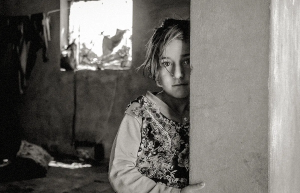Provide a brief response using a word or short phrase to this question:
Where is the light coming from?

A nearby window